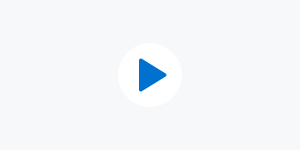What is the topic of the video?
Please ensure your answer to the question is detailed and covers all necessary aspects.

The caption implies that the video is related to the IVF process, as it serves as a gateway to enhancing the user's understanding of what to expect during their first visit to IVI.